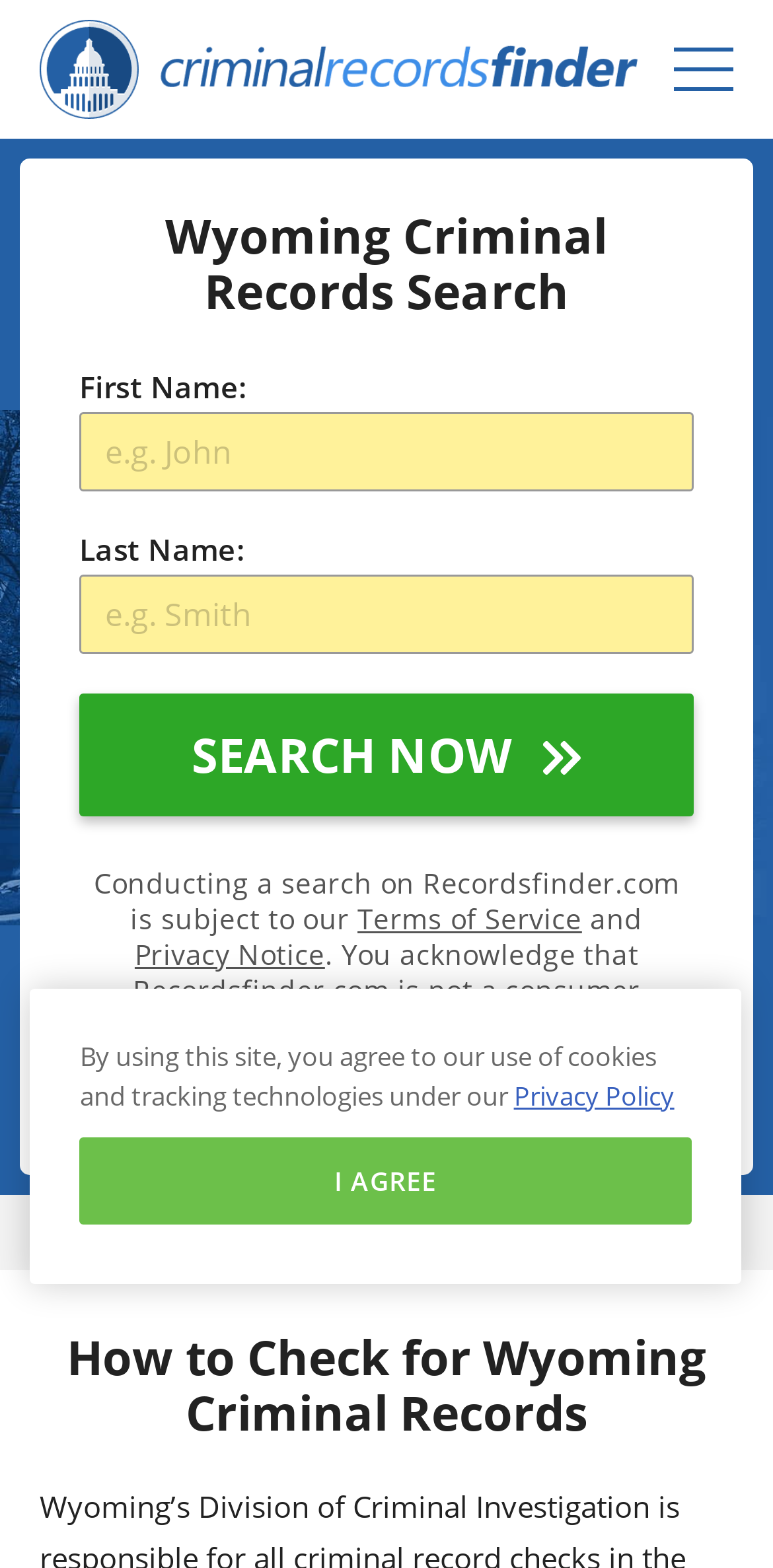Detail the various sections and features of the webpage.

The webpage is focused on searching for Wyoming public criminal records. At the top, there is a heading "Wyoming Criminal Records Search" followed by two textboxes to input "First Name" and "Last Name" with a "SEARCH NOW" button below. 

On the top right, there is a link with a popup menu. On the top left, there is another link. 

Below the search input fields, there is a paragraph of text explaining the terms of service and privacy notice for using the website. This paragraph contains links to "Terms of Service" and "Privacy Notice". 

Further down, there are three links: "Home", "Criminal Records", and "Wyoming Criminal Records". 

The main content of the webpage is headed by "How to Check for Wyoming Criminal Records". 

At the bottom of the page, there is a cookie banner with a privacy alert dialog. The dialog contains a paragraph of text explaining the use of cookies and tracking technologies, a link to the "Privacy Policy", and an "I AGREE" button.